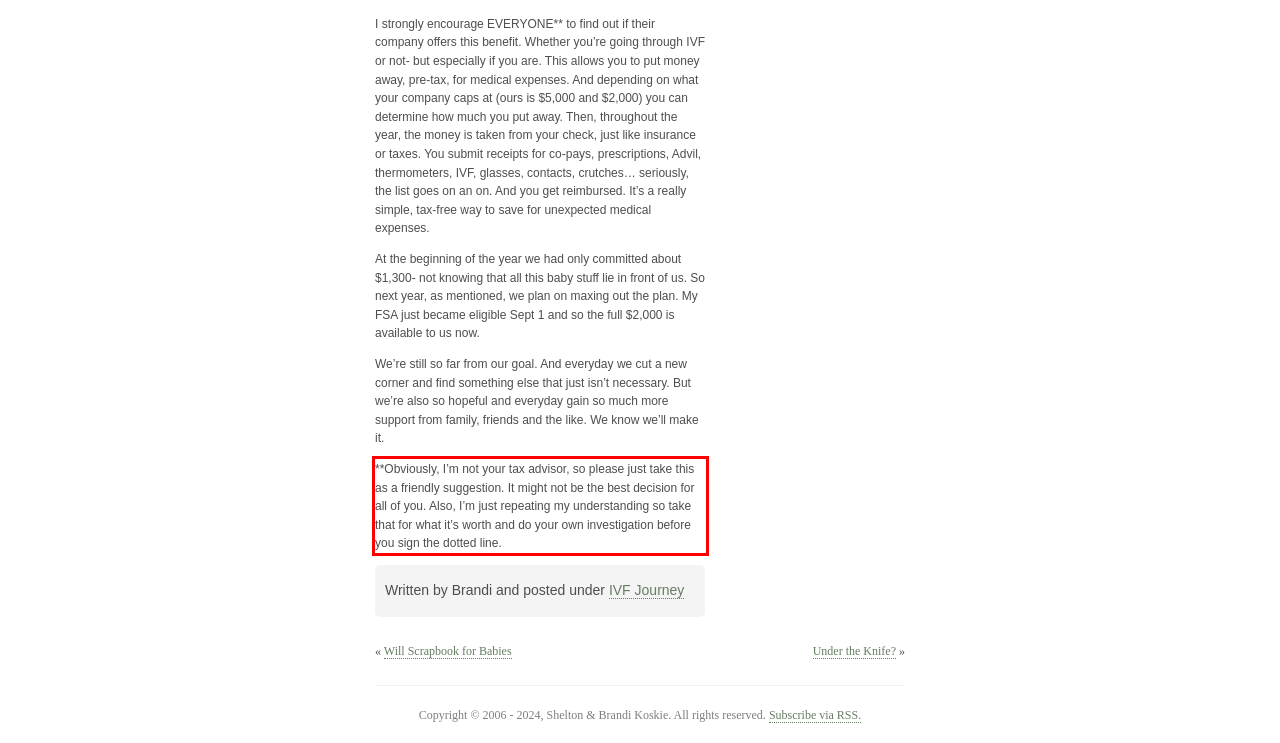You are given a screenshot with a red rectangle. Identify and extract the text within this red bounding box using OCR.

**Obviously, I’m not your tax advisor, so please just take this as a friendly suggestion. It might not be the best decision for all of you. Also, I’m just repeating my understanding so take that for what it’s worth and do your own investigation before you sign the dotted line.